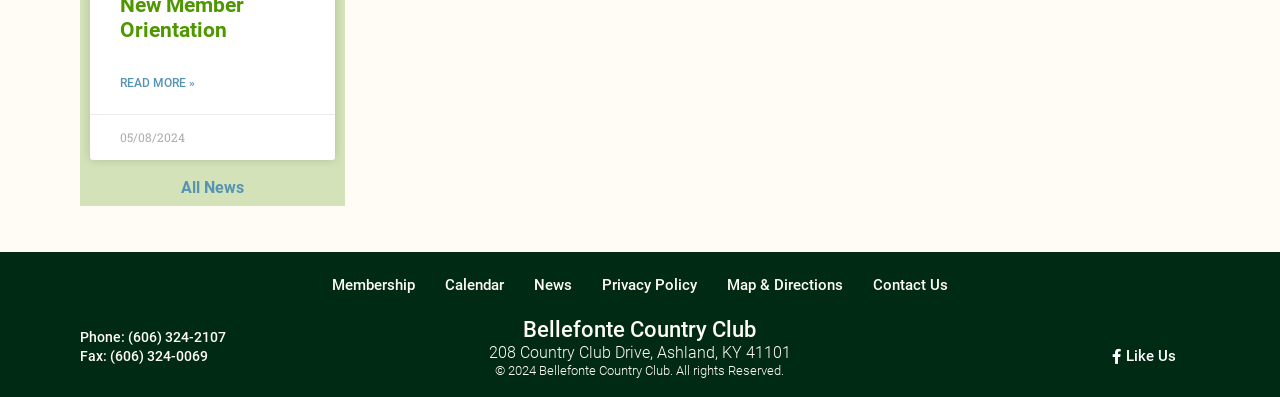What is the address of Bellefonte Country Club?
Provide a fully detailed and comprehensive answer to the question.

I found the address by looking at the static text element located at the bottom of the page, which says '208 Country Club Drive, Ashland, KY 41101'.